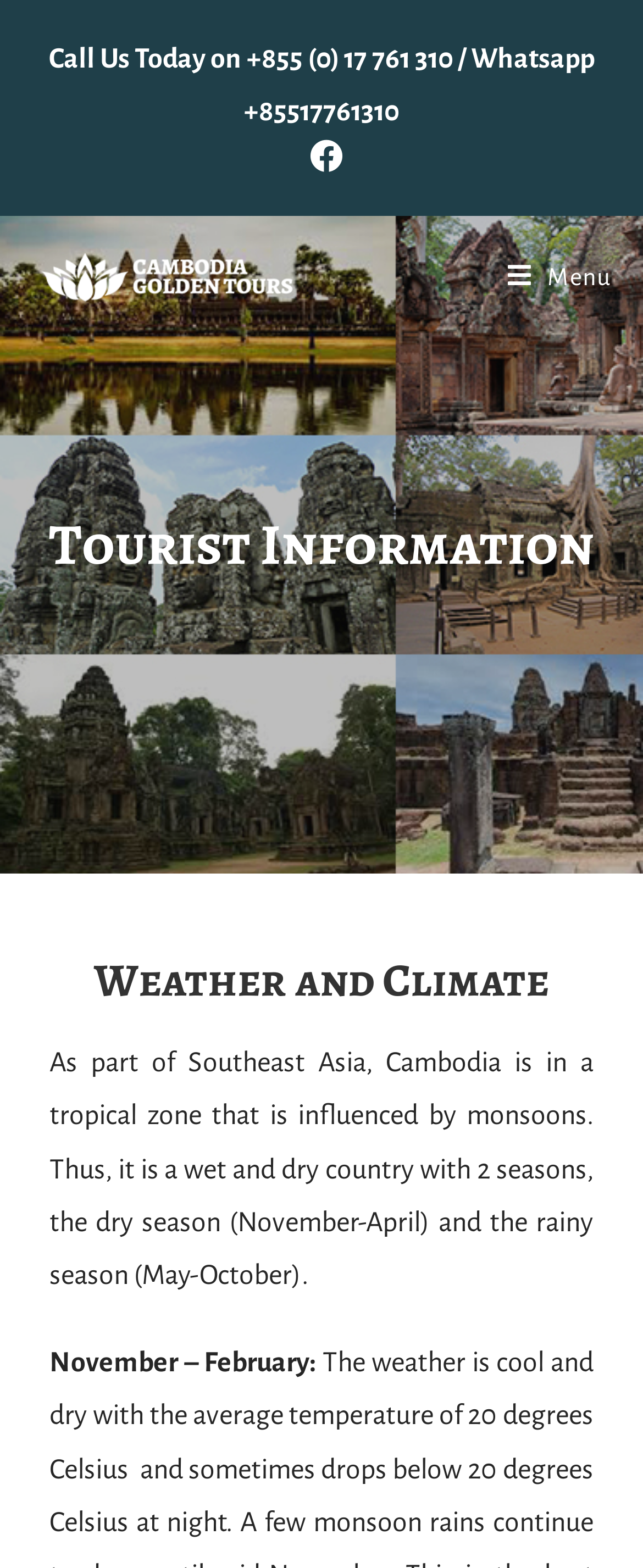Identify the bounding box of the HTML element described as: "HOME SELLER’S GUIDE".

None